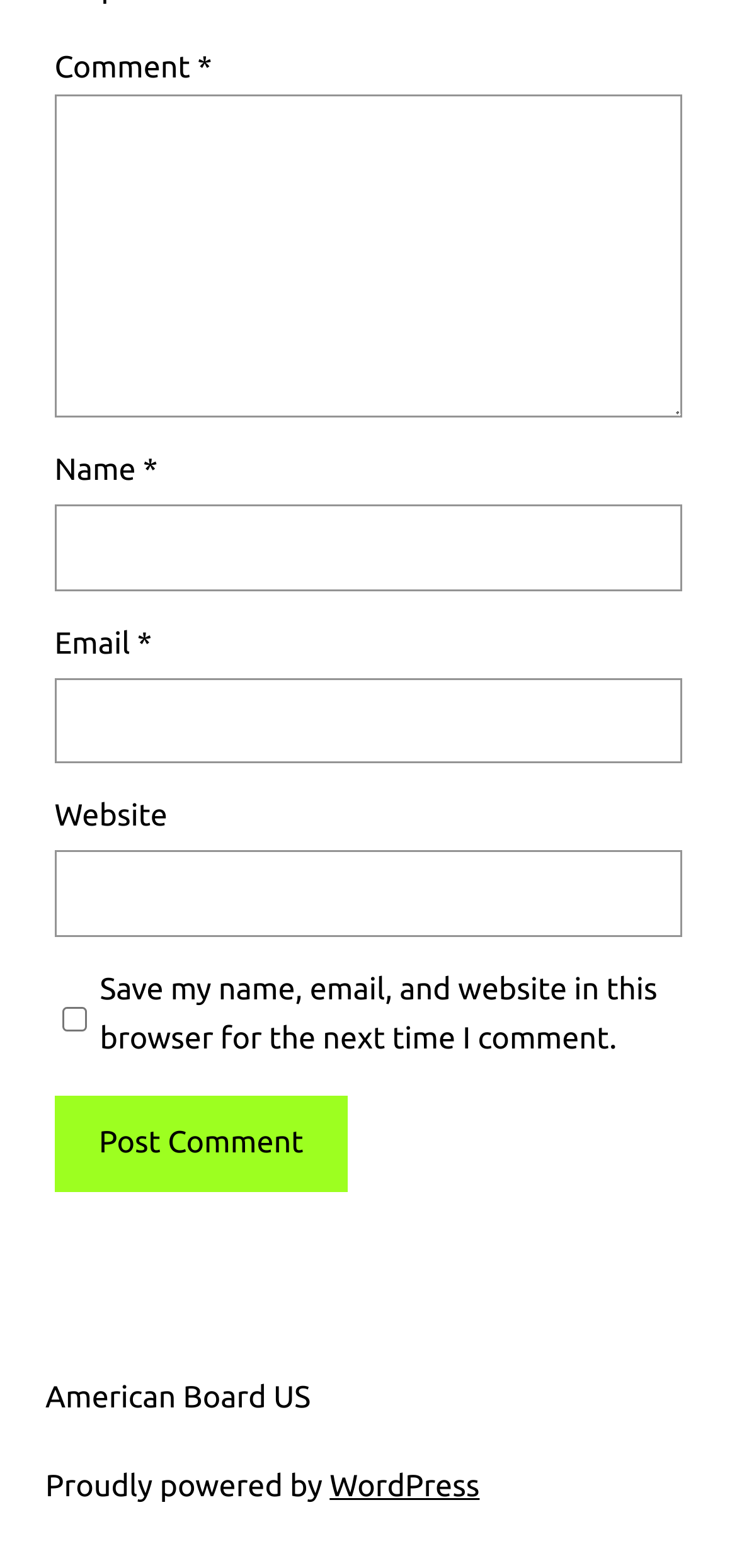Please specify the bounding box coordinates of the clickable region to carry out the following instruction: "Enter a comment". The coordinates should be four float numbers between 0 and 1, in the format [left, top, right, bottom].

[0.074, 0.06, 0.926, 0.266]